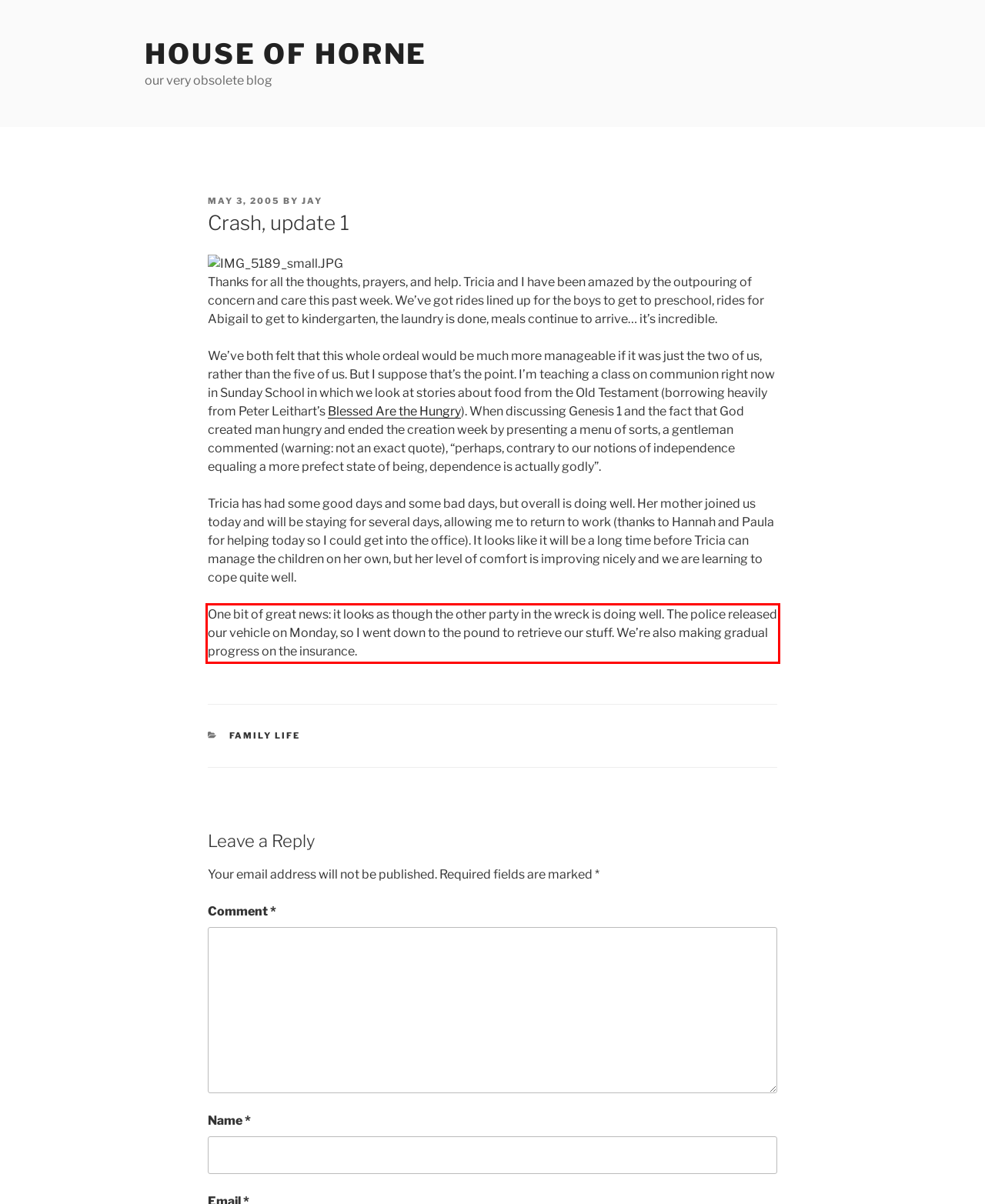Please identify and extract the text from the UI element that is surrounded by a red bounding box in the provided webpage screenshot.

One bit of great news: it looks as though the other party in the wreck is doing well. The police released our vehicle on Monday, so I went down to the pound to retrieve our stuff. We’re also making gradual progress on the insurance.